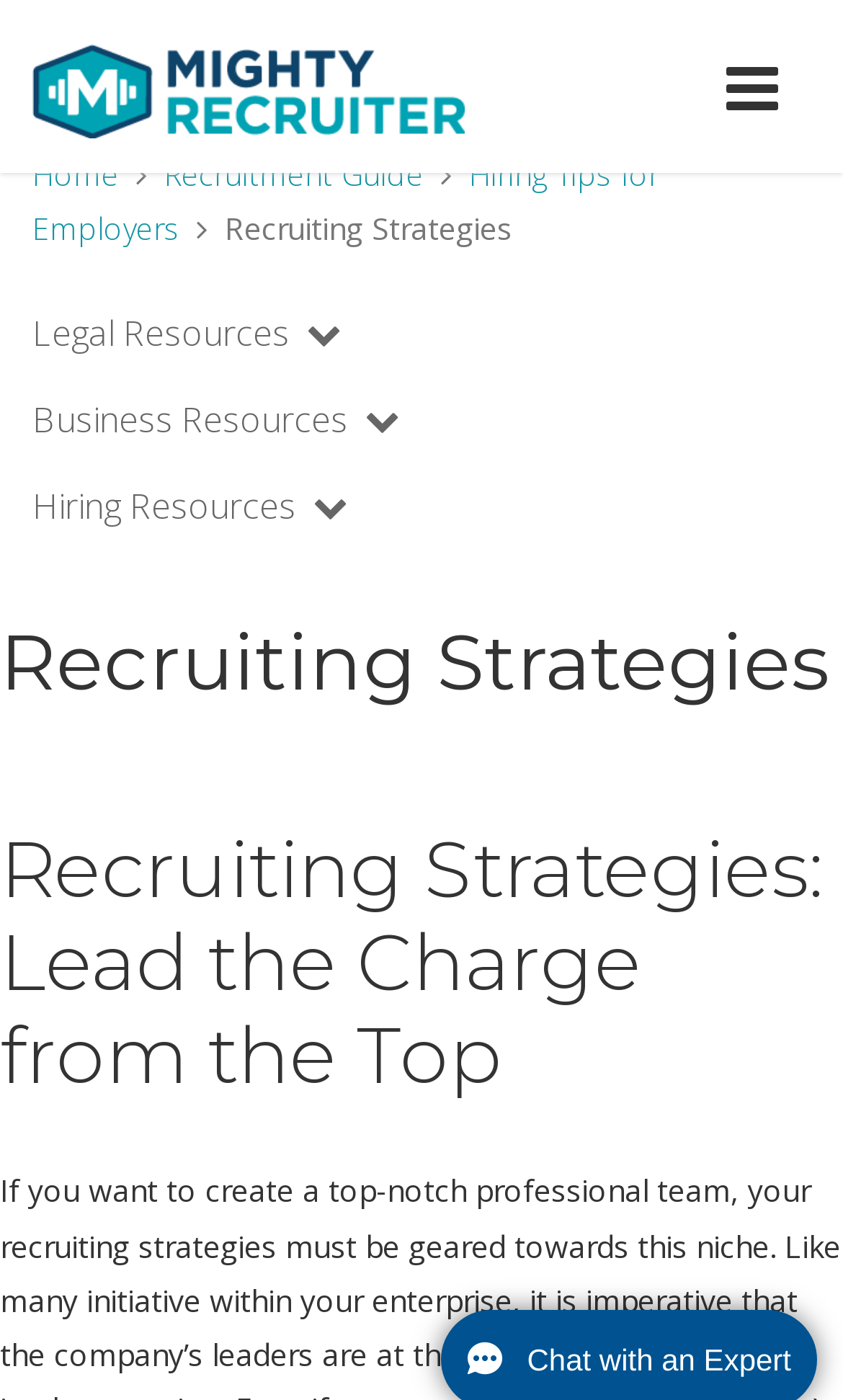What is the name of the website?
Please provide a comprehensive and detailed answer to the question.

I inferred this from the link 'MightyRecruiter MightyRecruiter' and the image 'MightyRecruiter' which suggests that the website is named MightyRecruiter.